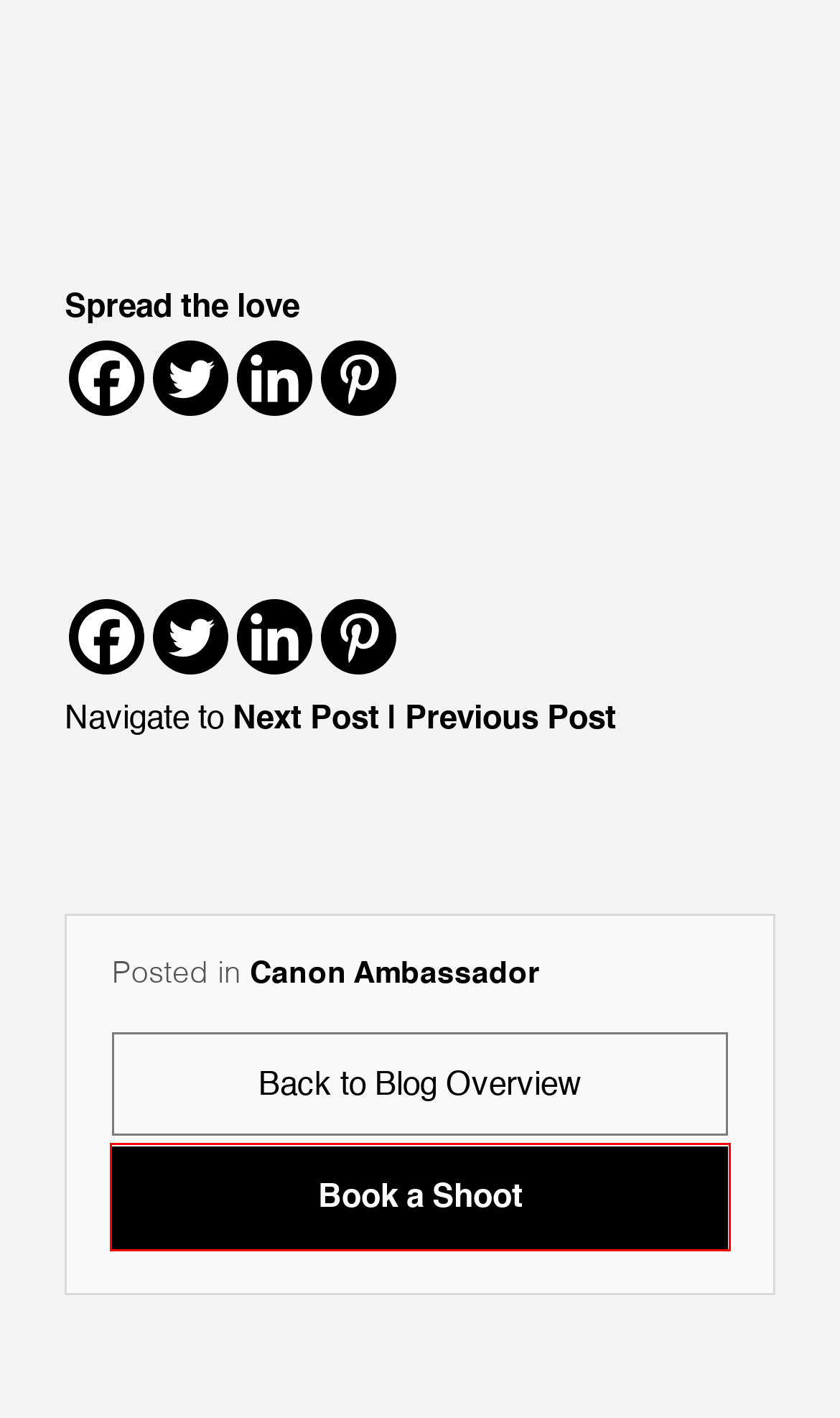You have a screenshot of a webpage with a red bounding box highlighting a UI element. Your task is to select the best webpage description that corresponds to the new webpage after clicking the element. Here are the descriptions:
A. Information - Helen Bartlett
B. Canon Ambassador Helen Bartlett shares her programme experiences
C. Baby, children and family portrait photographer in London
D. London Family Portrait Photographer - Helen Bartlett
E. Outdoor Family Photography Wimbledon - Just One - Helen Bartlett
F. Family Photographer Hyde Park - Feeding the Pigeons - Helen Bartlett
G. Blog - Helen Bartlett
H. Contact - Helen Bartlett

H